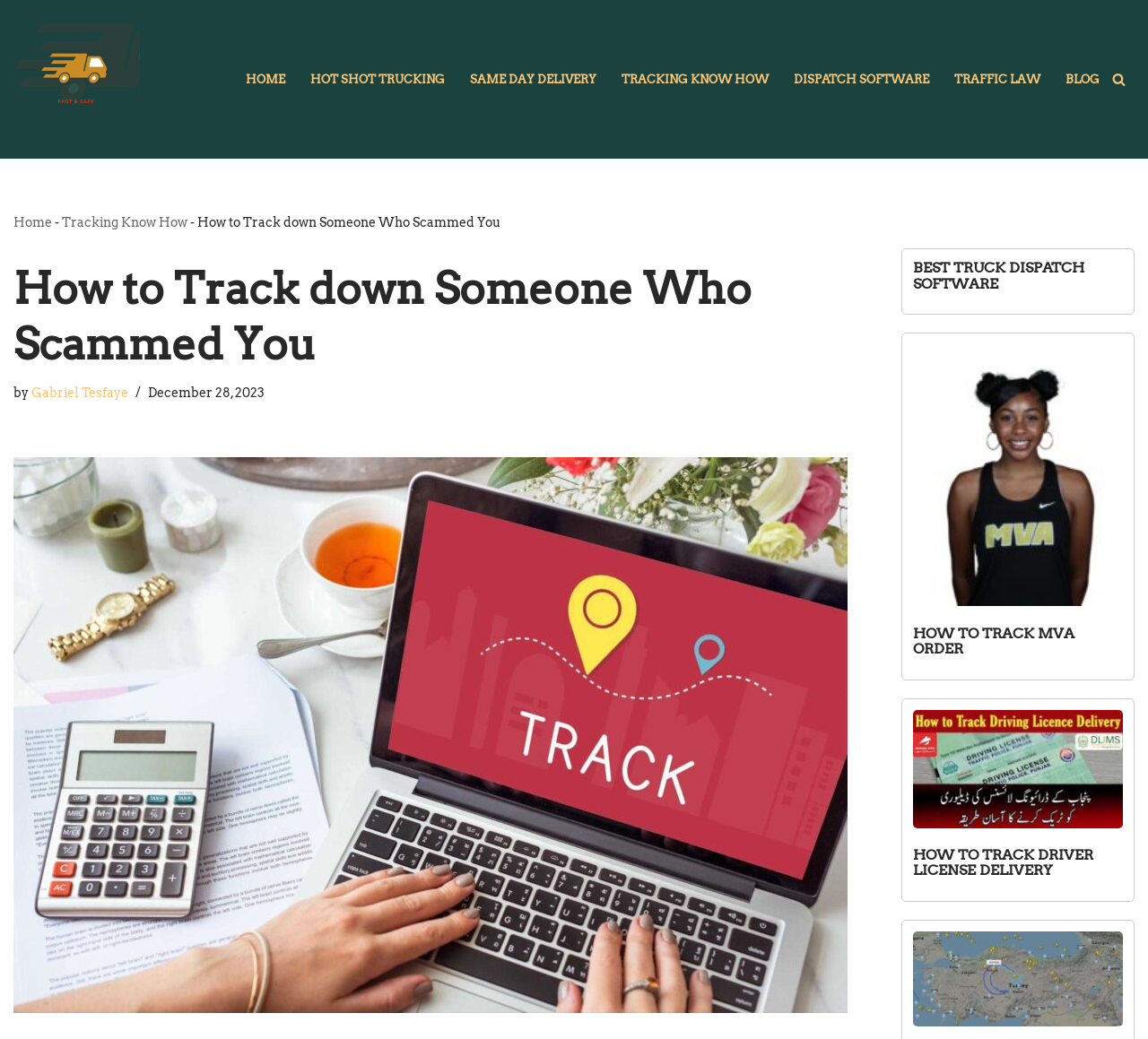Using the format (top-left x, top-left y, bottom-right x, bottom-right y), and given the element description, identify the bounding box coordinates within the screenshot: Dispatch Software

[0.691, 0.066, 0.809, 0.087]